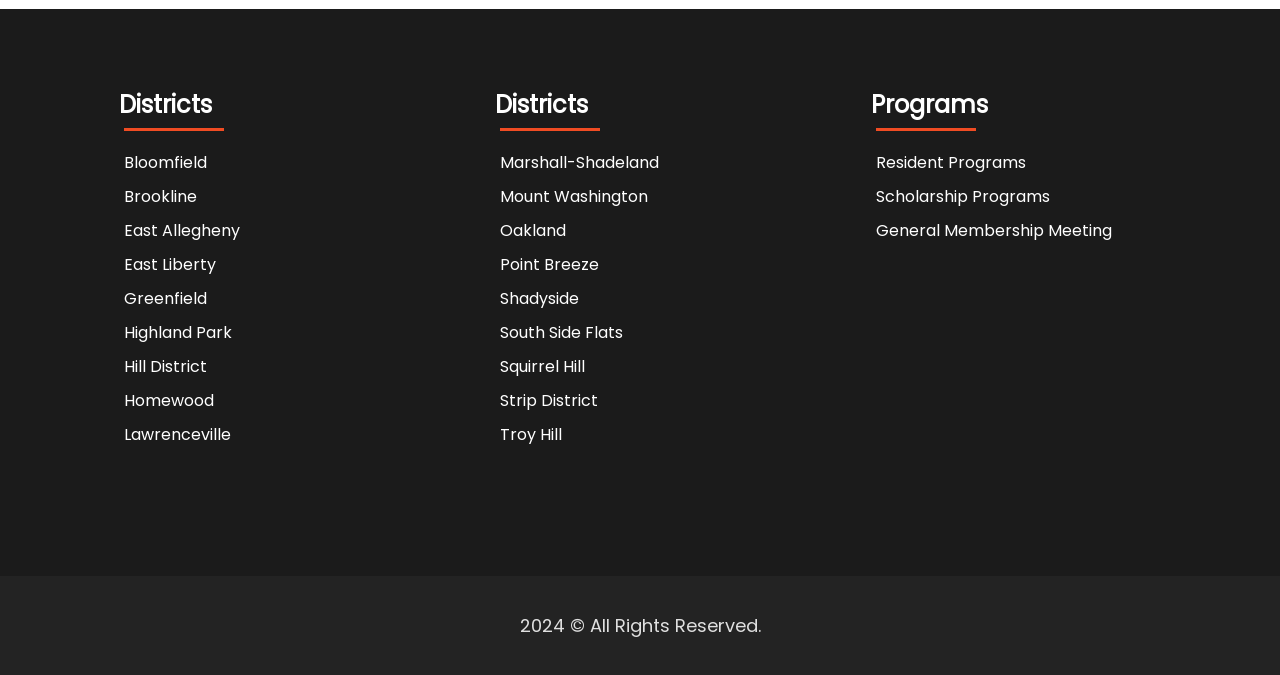Determine the bounding box coordinates for the element that should be clicked to follow this instruction: "go to Highland Park". The coordinates should be given as four float numbers between 0 and 1, in the format [left, top, right, bottom].

[0.093, 0.468, 0.185, 0.517]